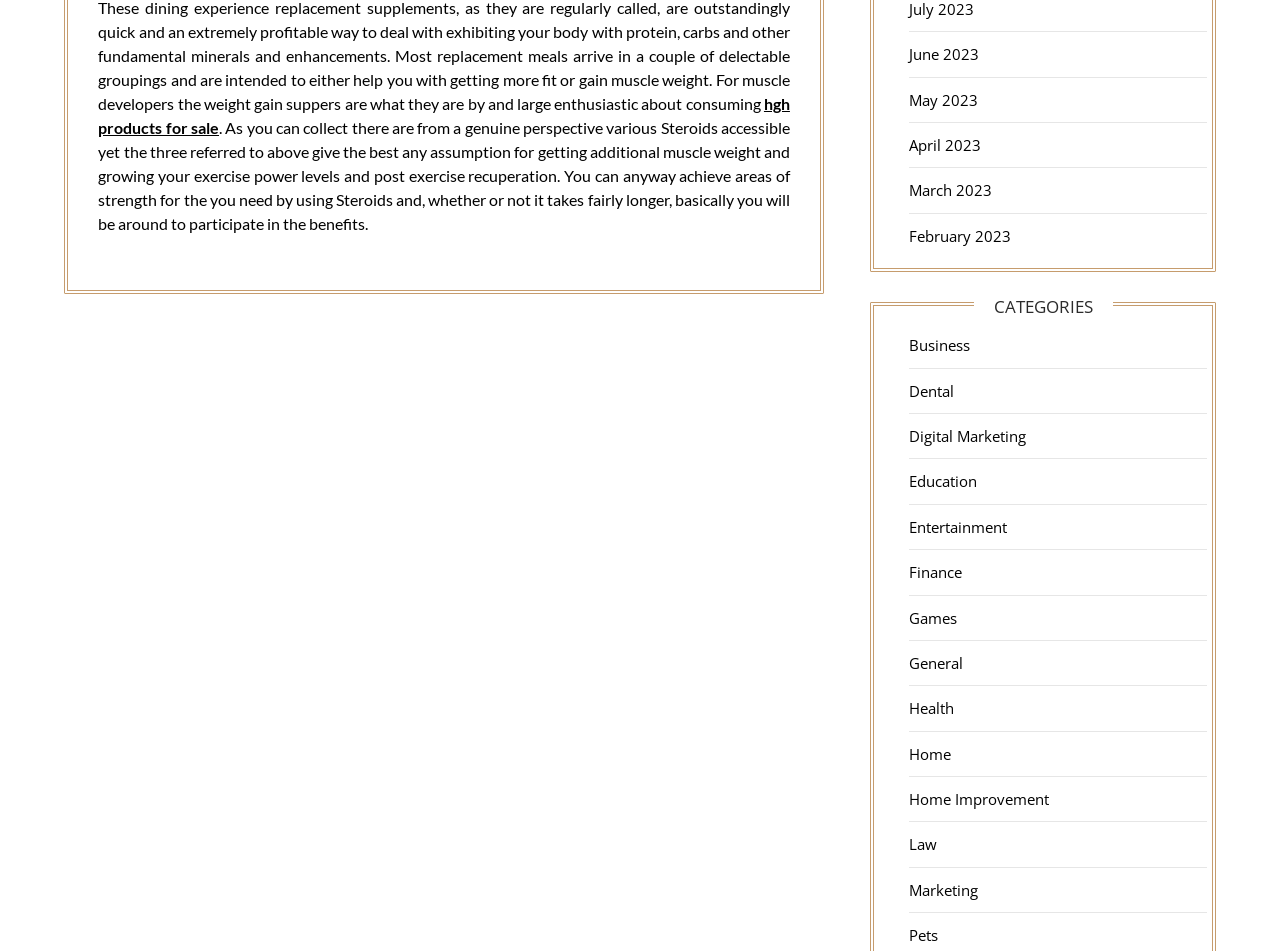Answer this question in one word or a short phrase: What are the categories listed on the webpage?

Multiple categories